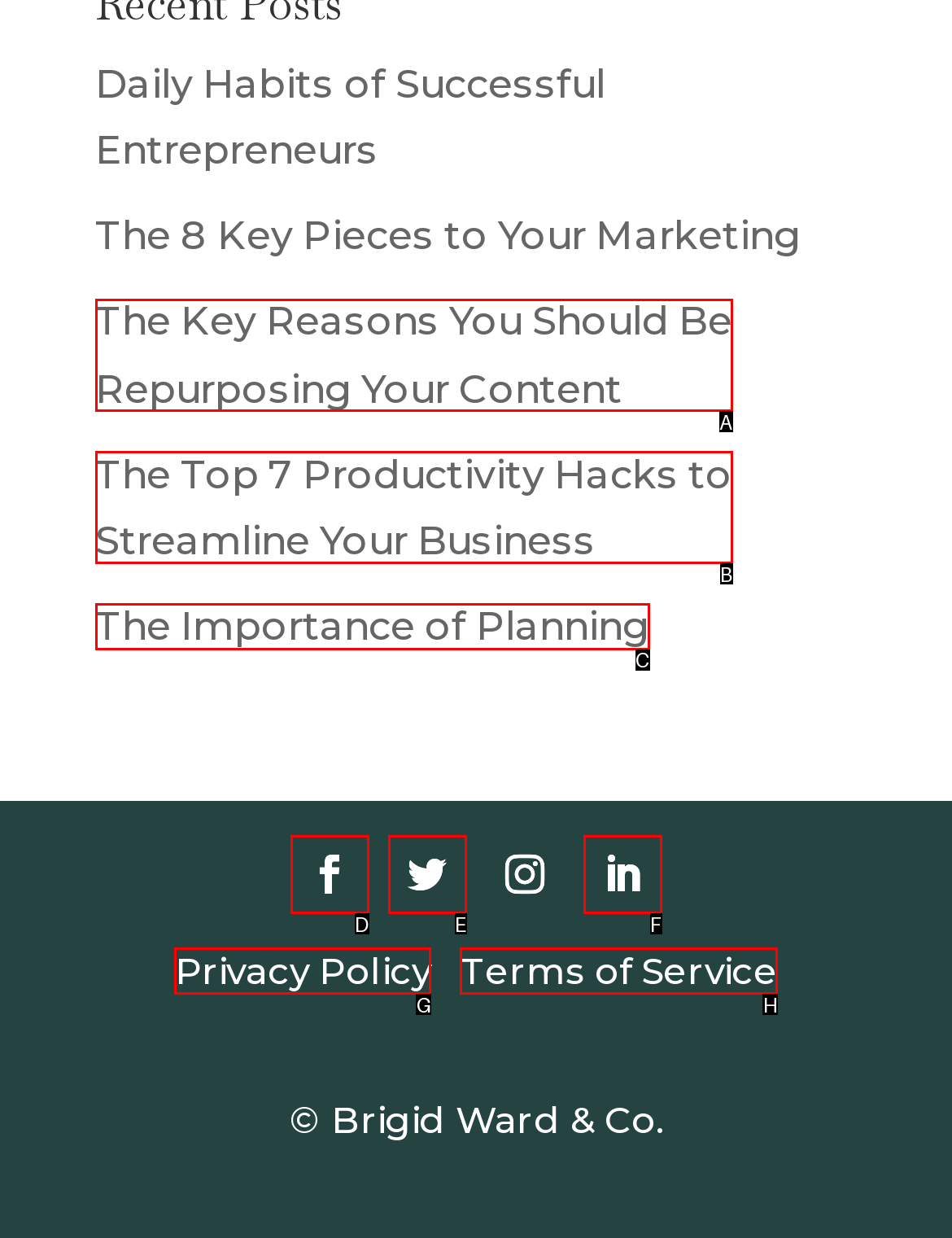Given the description: The Importance of Planning, choose the HTML element that matches it. Indicate your answer with the letter of the option.

C